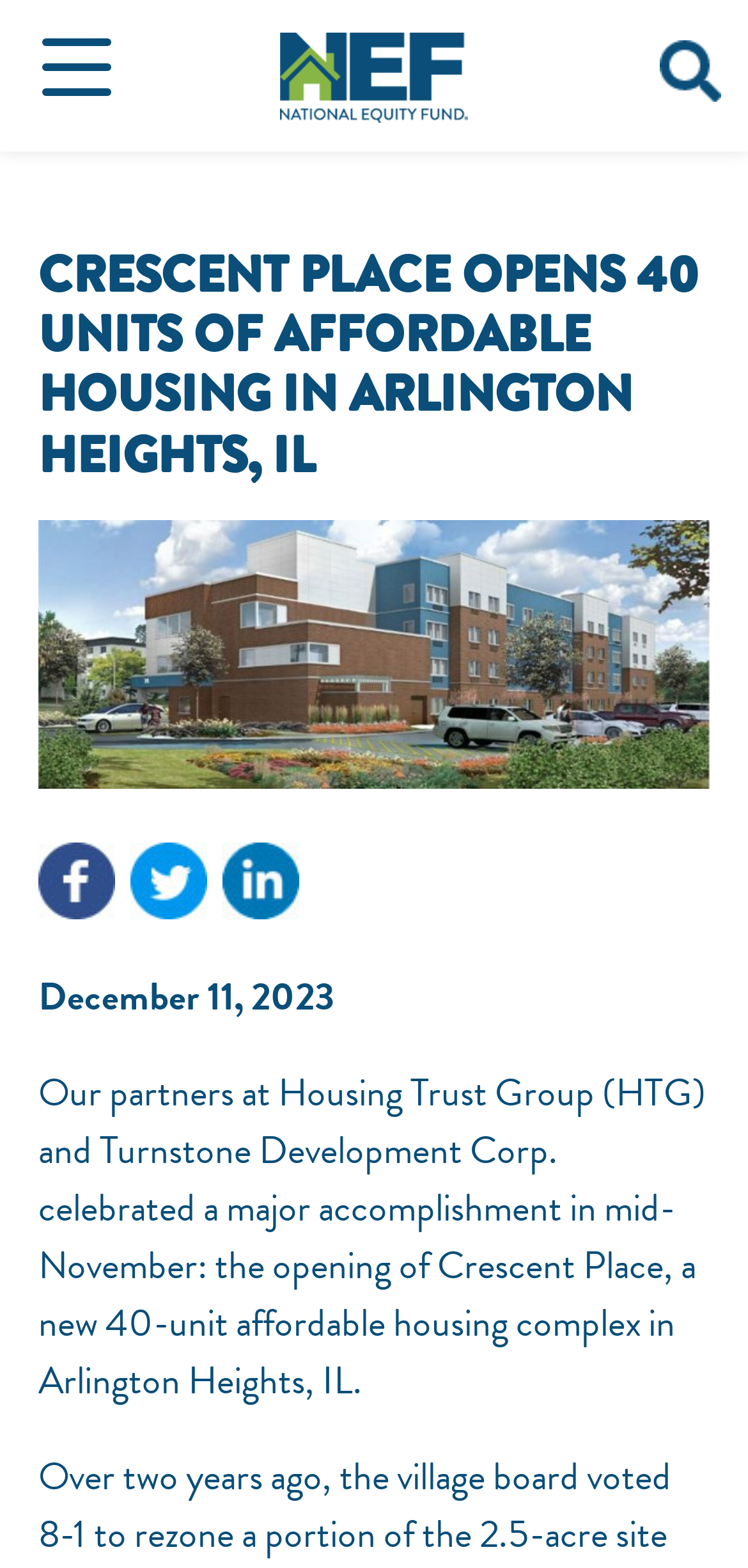How many units are in the Crescent Place complex?
Use the image to give a comprehensive and detailed response to the question.

The number of units in the Crescent Place complex can be found in the text 'the opening of Crescent Place, a new 40-unit affordable housing complex in Arlington Heights, IL.'